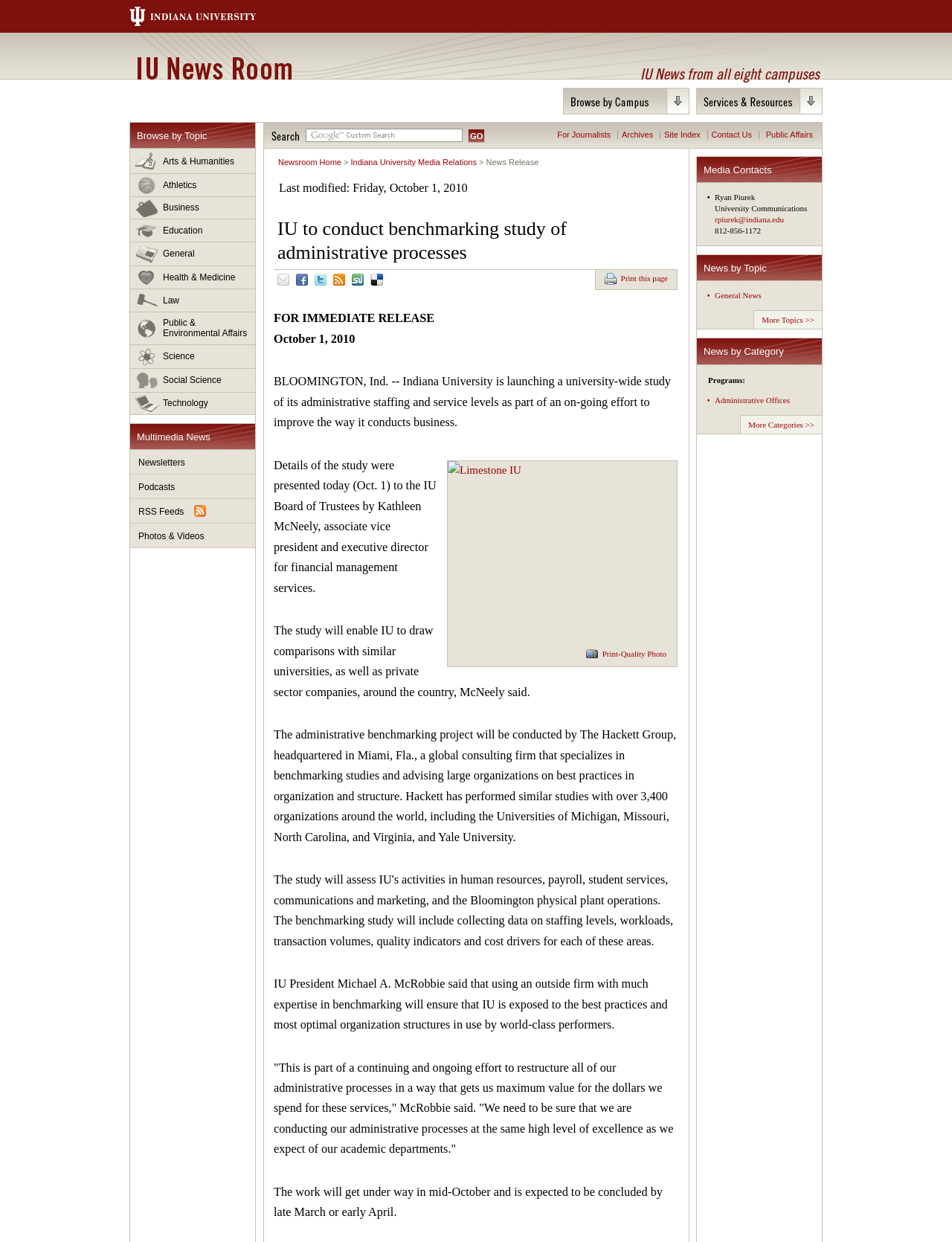Can you determine the bounding box coordinates of the area that needs to be clicked to fulfill the following instruction: "Browse by topic"?

[0.137, 0.099, 0.268, 0.12]